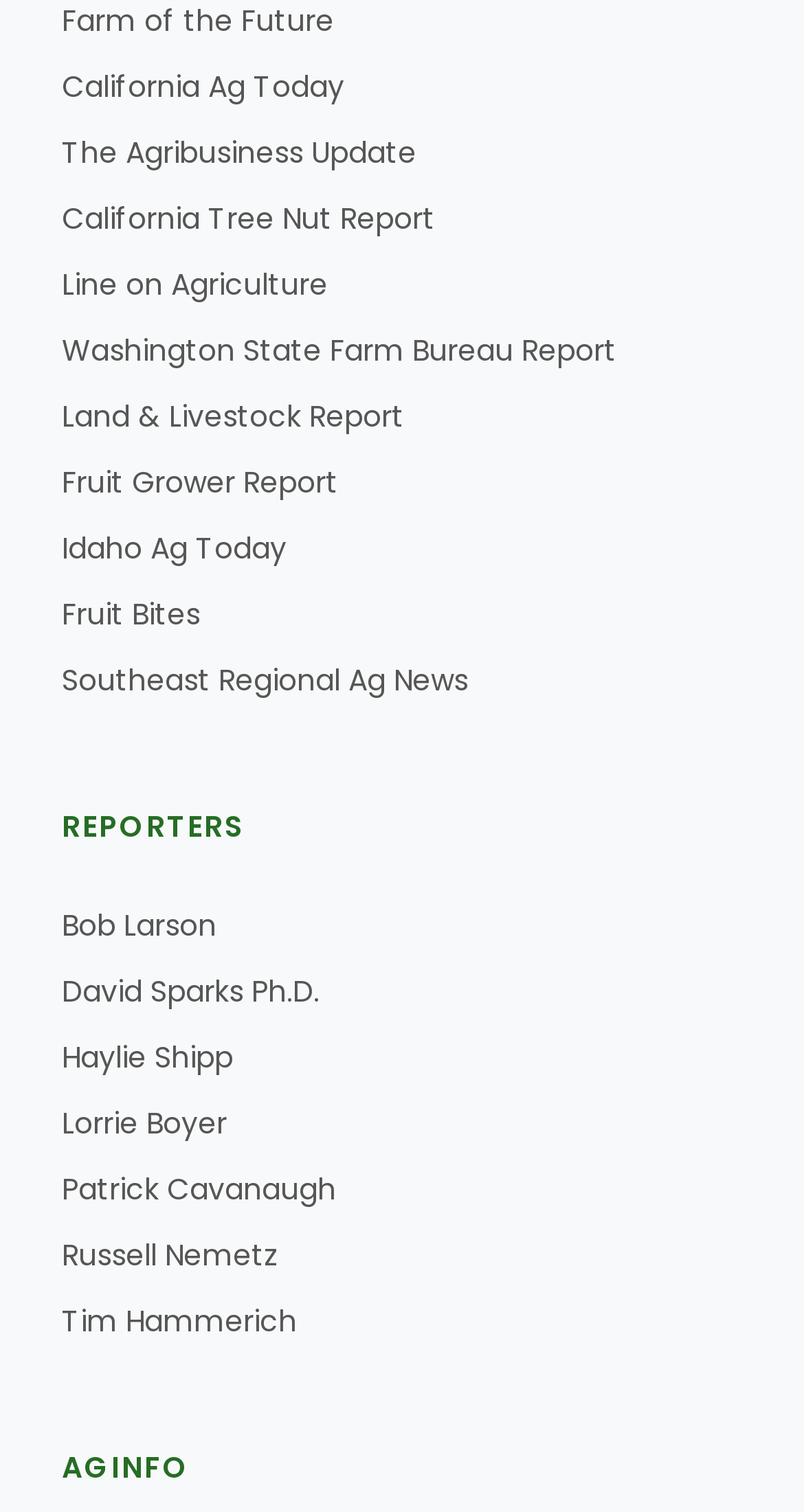Given the element description Russell Nemetz, predict the bounding box coordinates for the UI element in the webpage screenshot. The format should be (top-left x, top-left y, bottom-right x, bottom-right y), and the values should be between 0 and 1.

[0.077, 0.816, 0.346, 0.844]